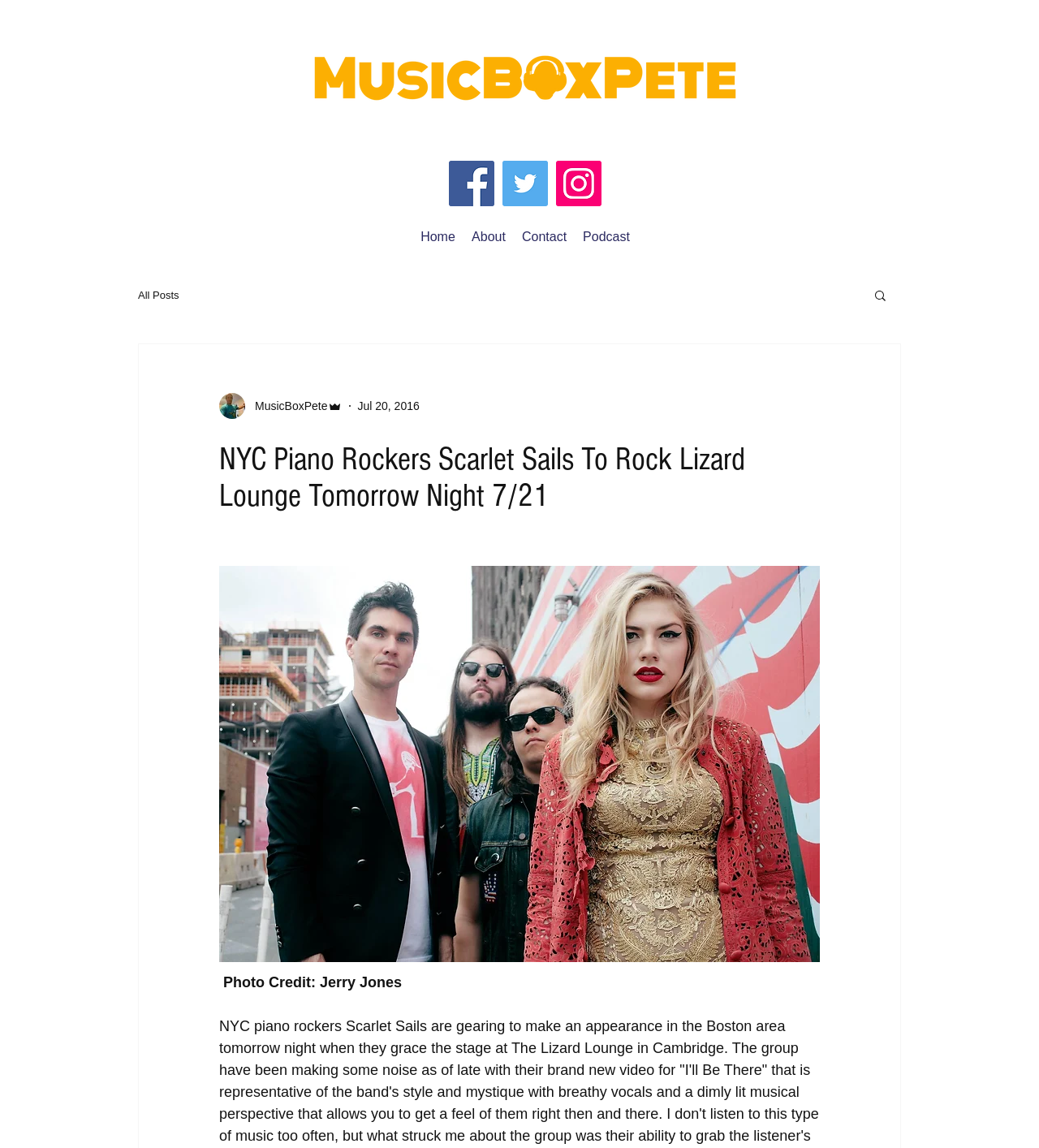Given the element description: "aria-label="Facebook"", predict the bounding box coordinates of this UI element. The coordinates must be four float numbers between 0 and 1, given as [left, top, right, bottom].

[0.432, 0.14, 0.476, 0.18]